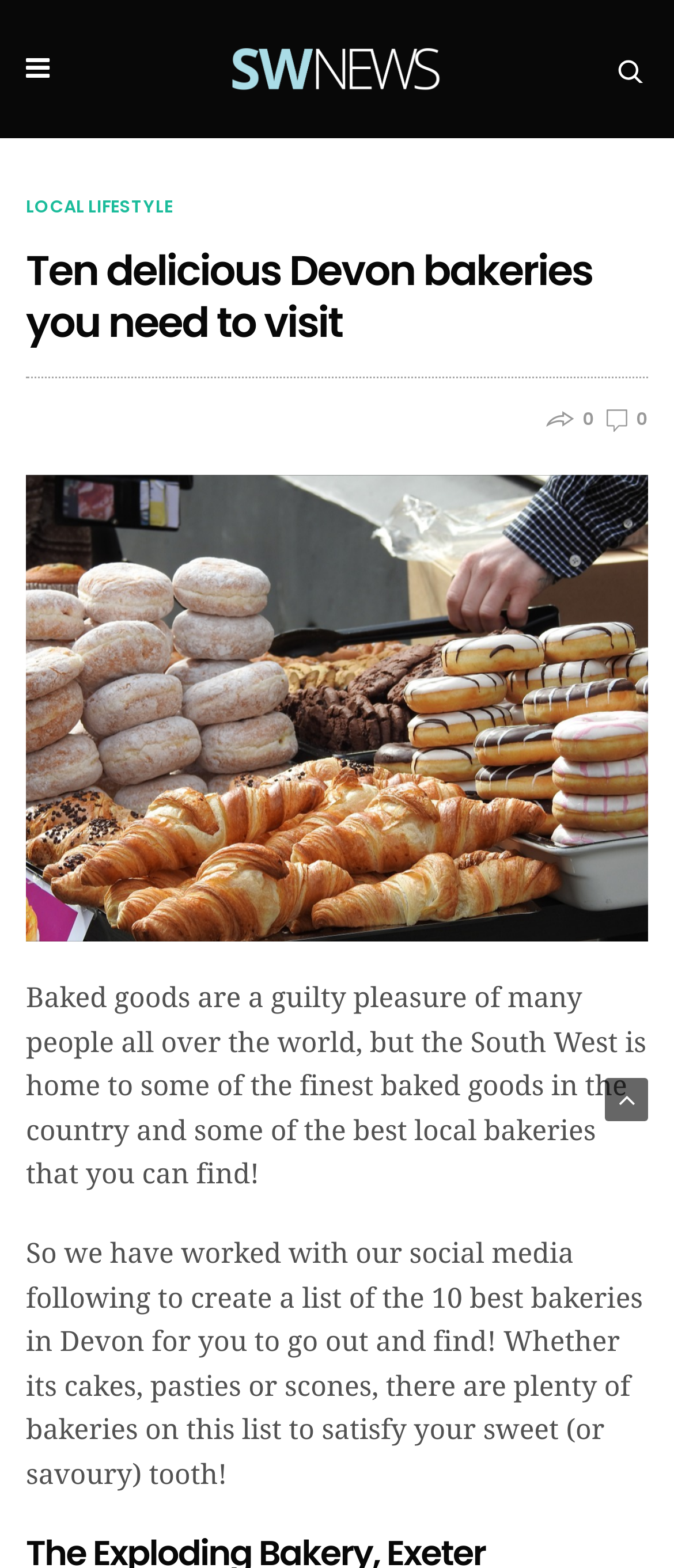What is the focus of the article?
Answer the question with a single word or phrase derived from the image.

Devon bakeries